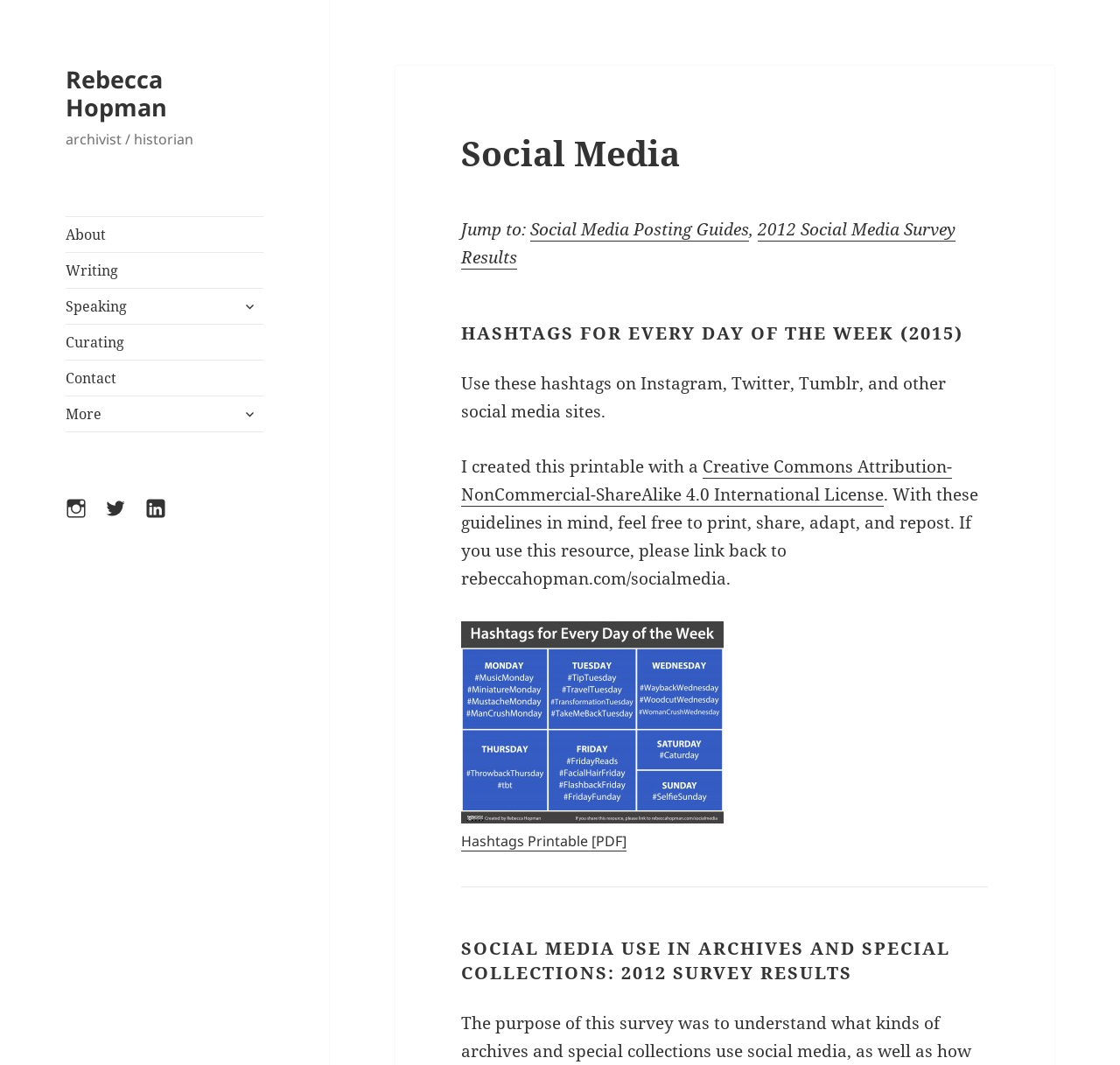Using the information in the image, could you please answer the following question in detail:
What is the license for the printable?

I located the link 'Creative Commons Attribution-NonCommercial-ShareAlike 4.0 International License' which specifies the license for the printable.